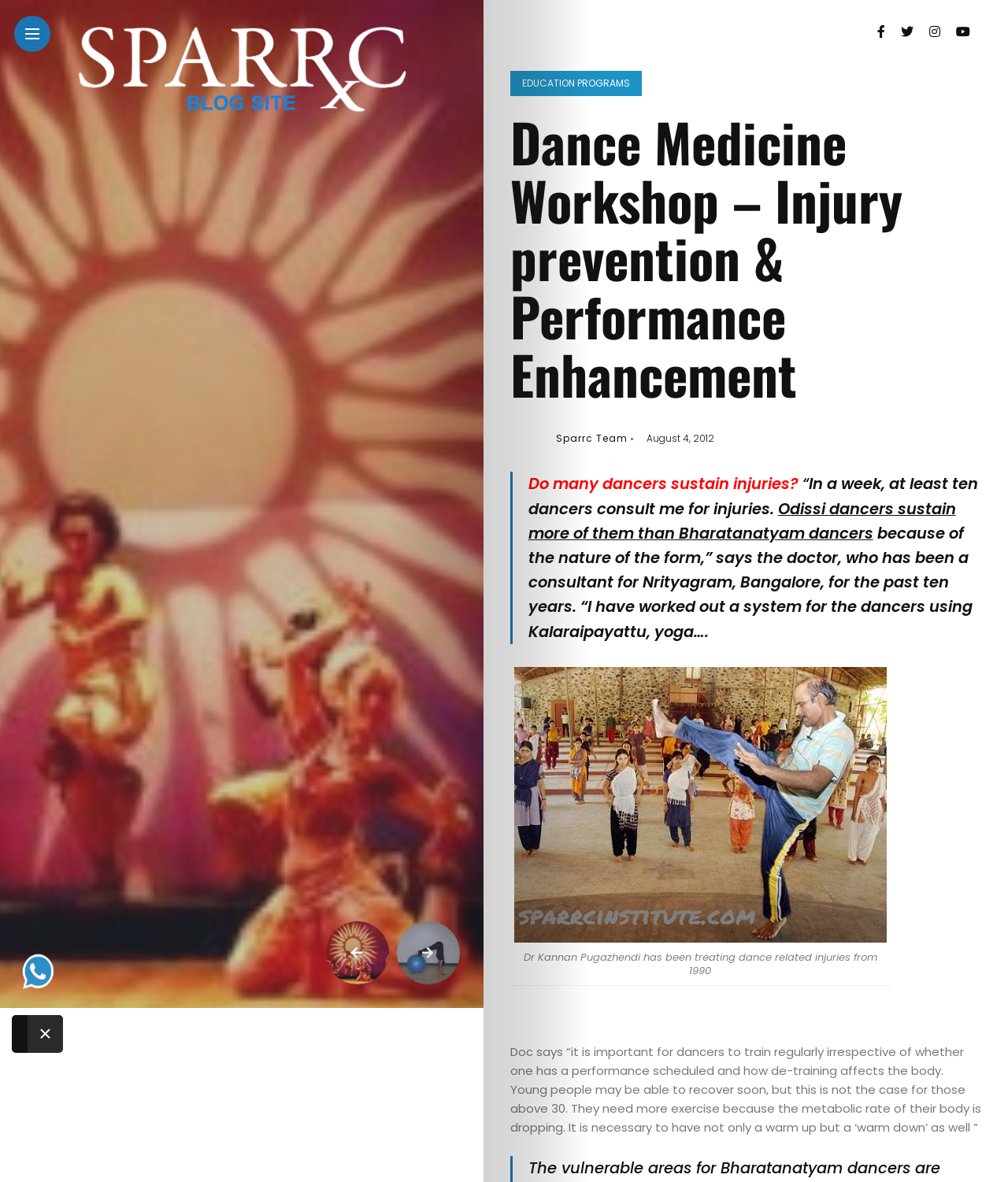Review the image closely and give a comprehensive answer to the question: What is the purpose of the 'Book Appointment' link?

The link 'Book Appointment' is likely to allow users to schedule a meeting or consultation with Dr. Kannan Pugazhendi or his team, given the context of the webpage being about dance medicine and injury prevention.